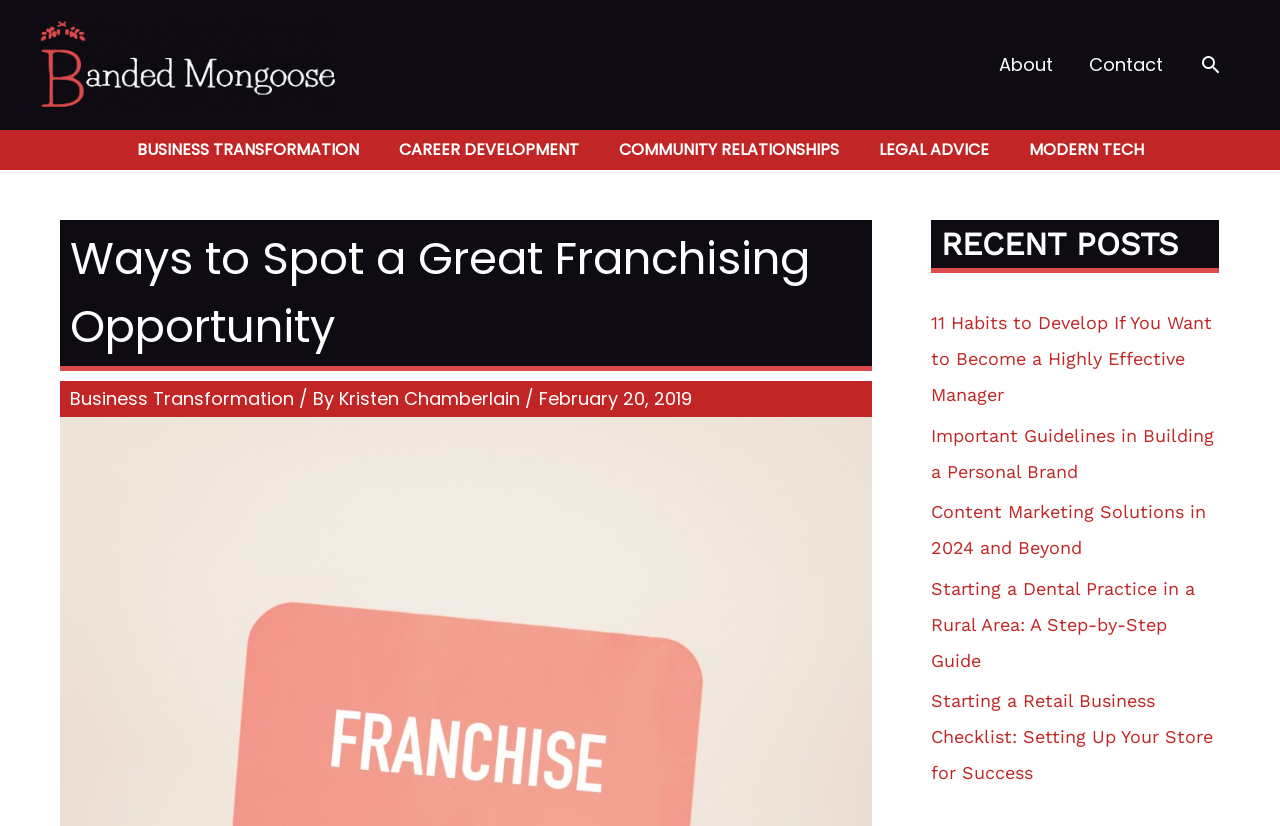Based on the element description "About", predict the bounding box coordinates of the UI element.

[0.766, 0.035, 0.837, 0.122]